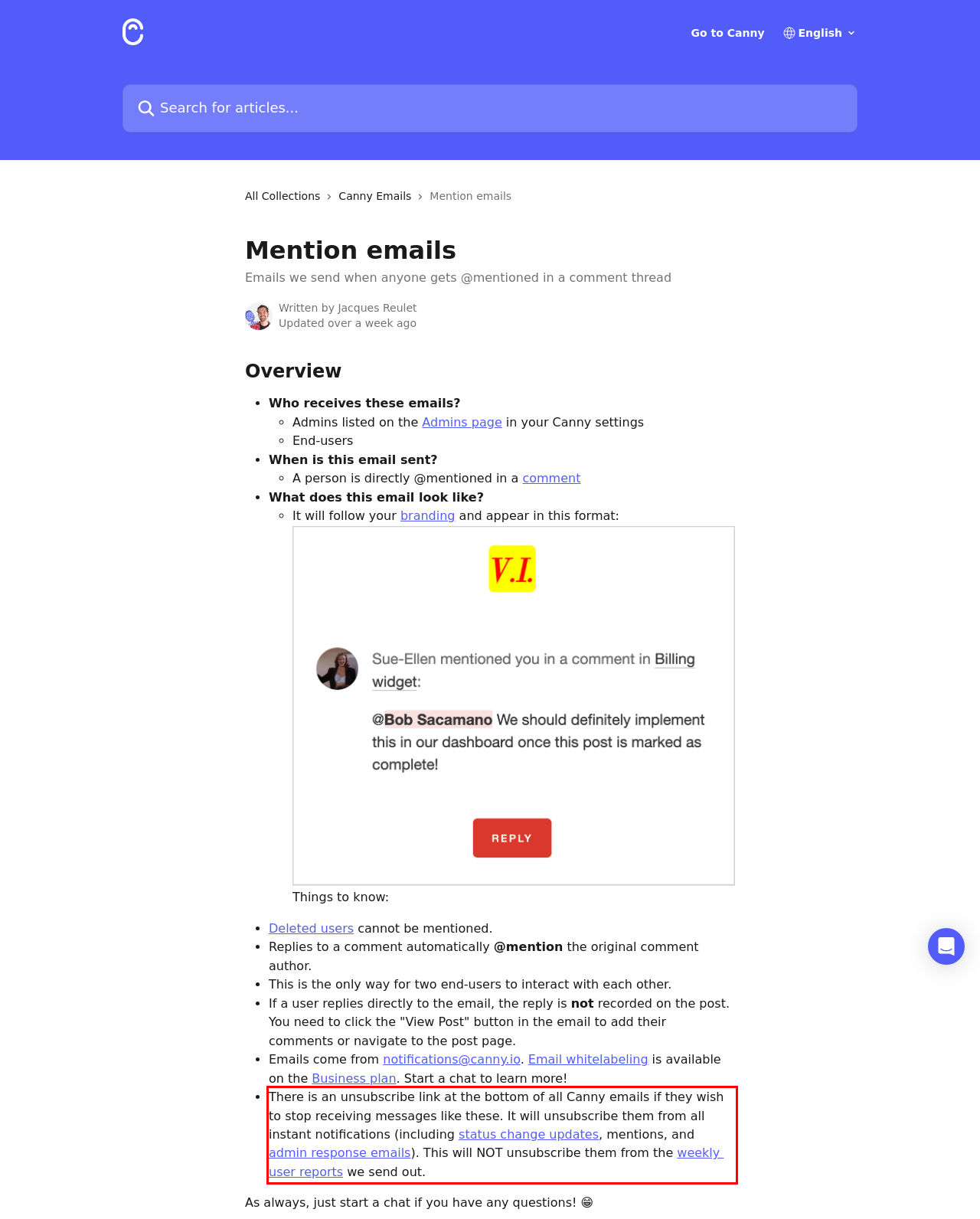Please analyze the provided webpage screenshot and perform OCR to extract the text content from the red rectangle bounding box.

There is an unsubscribe link at the bottom of all Canny emails if they wish to stop receiving messages like these. It will unsubscribe them from all instant notifications (including status change updates, mentions, and admin response emails). This will NOT unsubscribe them from the weekly user reports we send out.